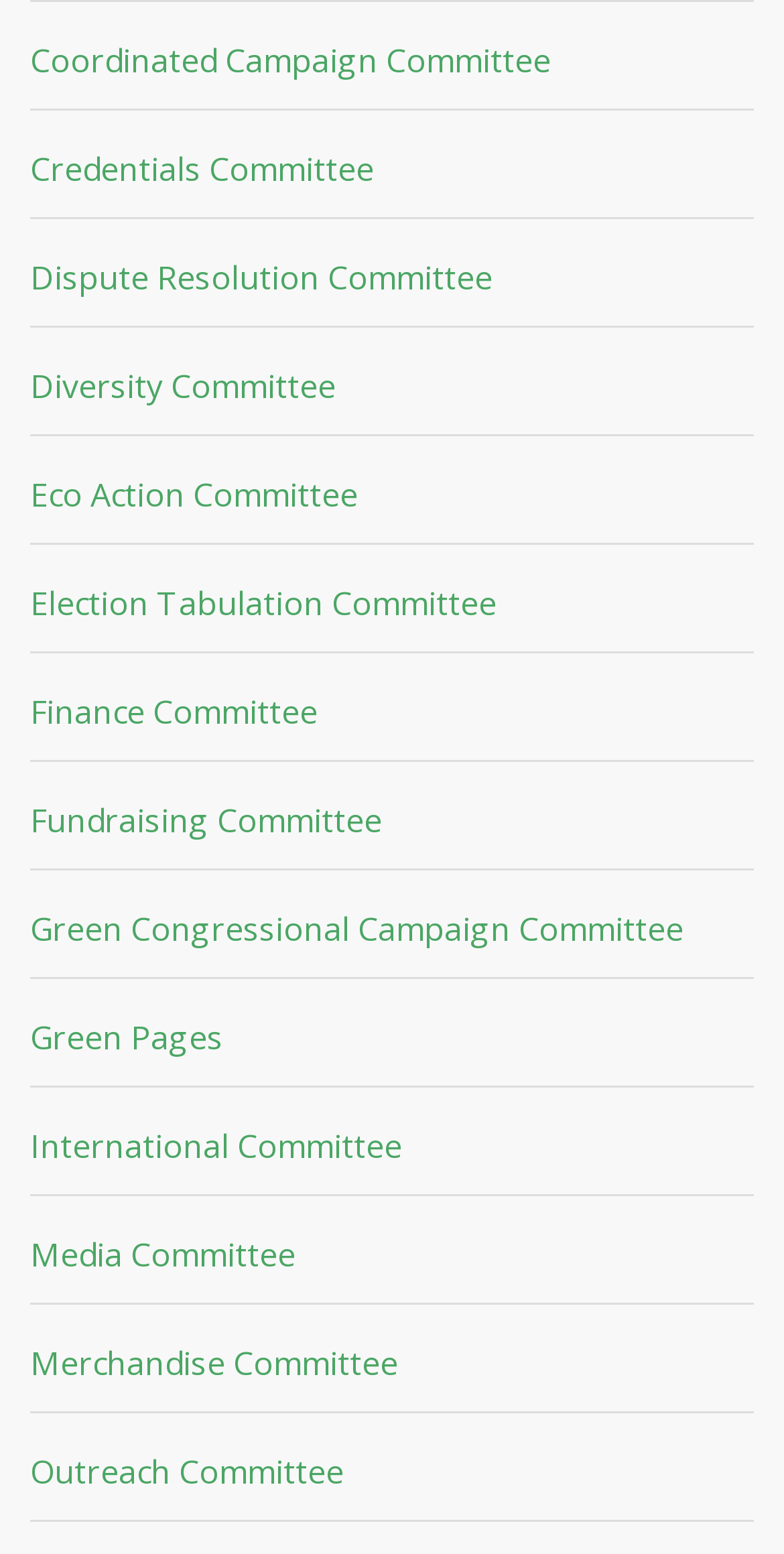Give a concise answer using one word or a phrase to the following question:
What is the purpose of the Green Congressional Campaign Committee?

Supporting Green Party congressional campaigns